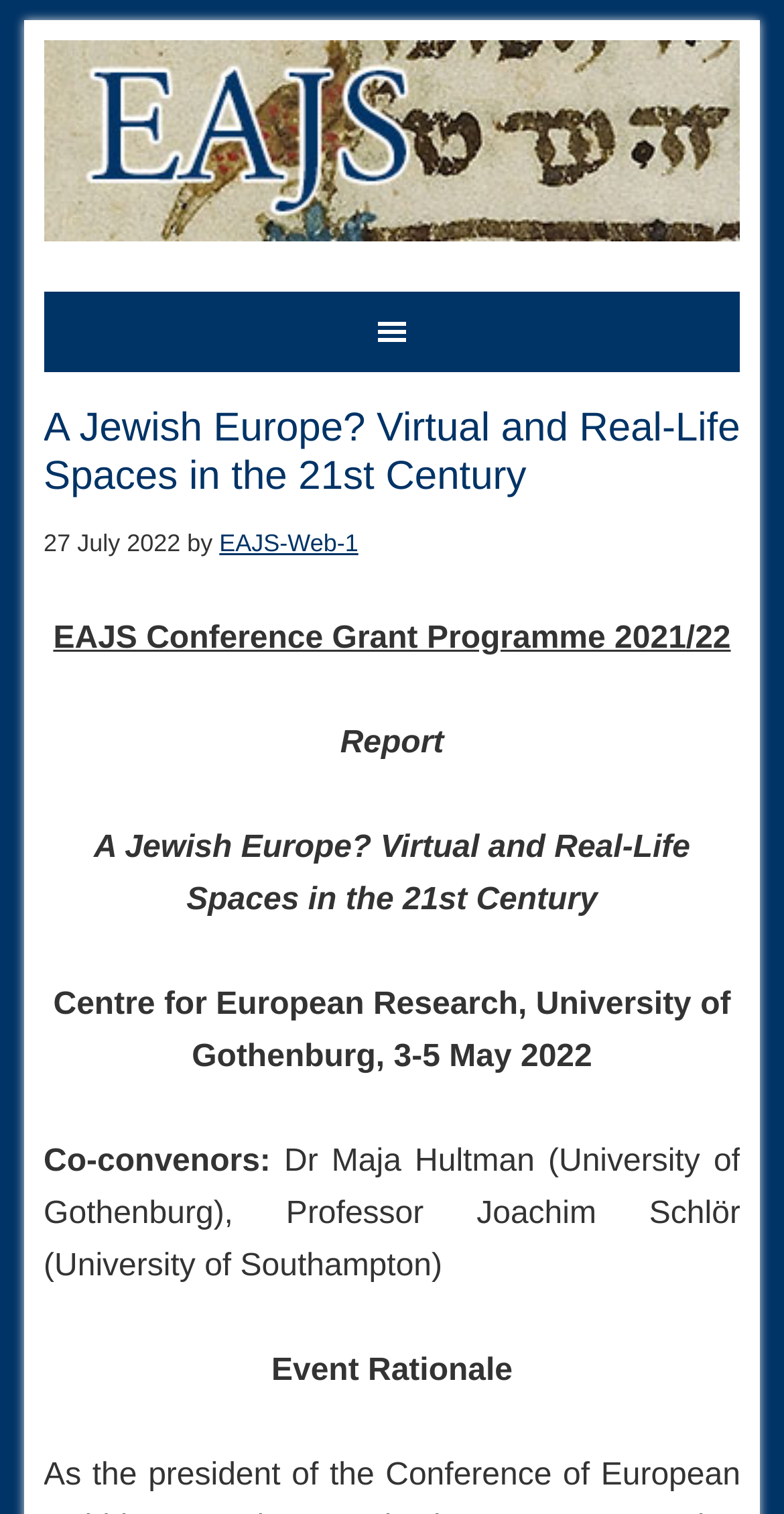Using a single word or phrase, answer the following question: 
What is the name of the programme mentioned in the navigation section?

EAJS Conference Grant Programme 2021/22